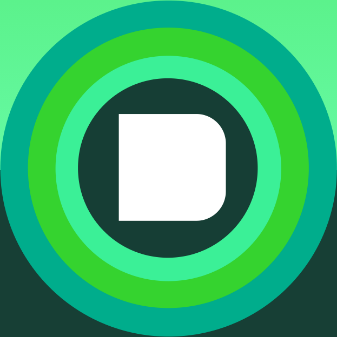What industry does the brand or platform focus on?
Based on the image, give a concise answer in the form of a single word or short phrase.

Television and streaming